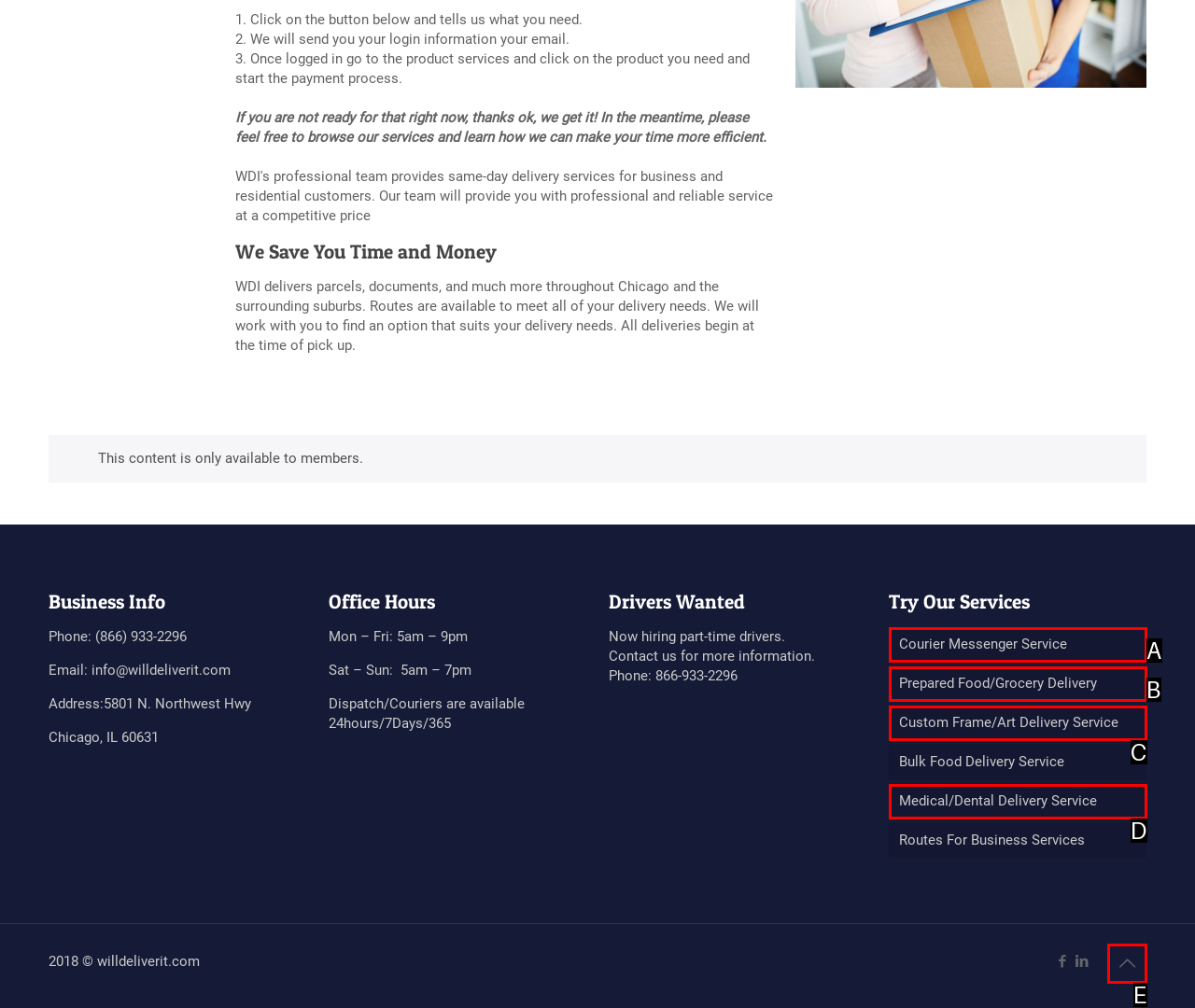Identify the HTML element that corresponds to the description: Courier Messenger Service Provide the letter of the correct option directly.

A